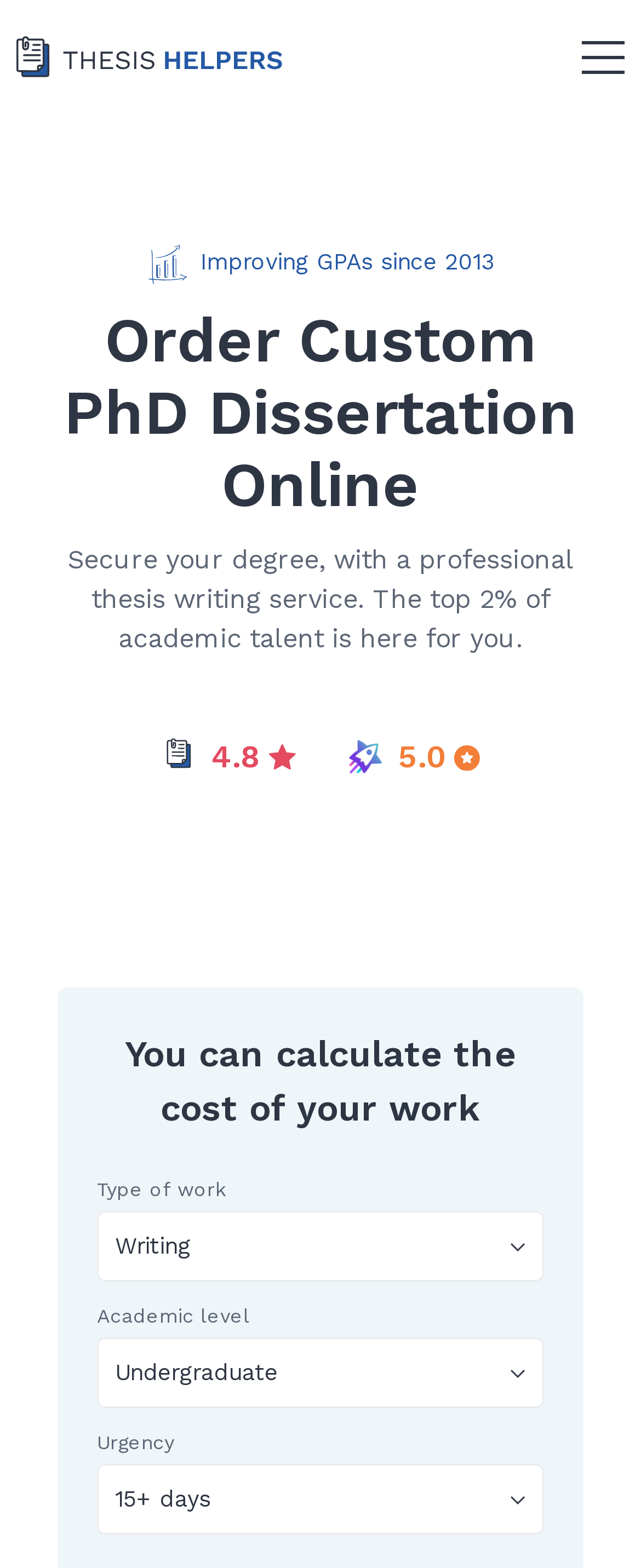What is the rating of the service?
Refer to the image and provide a detailed answer to the question.

The rating of the service is 4.8 out of 5.0, which is indicated by the text '4.8' and the corresponding star icons.